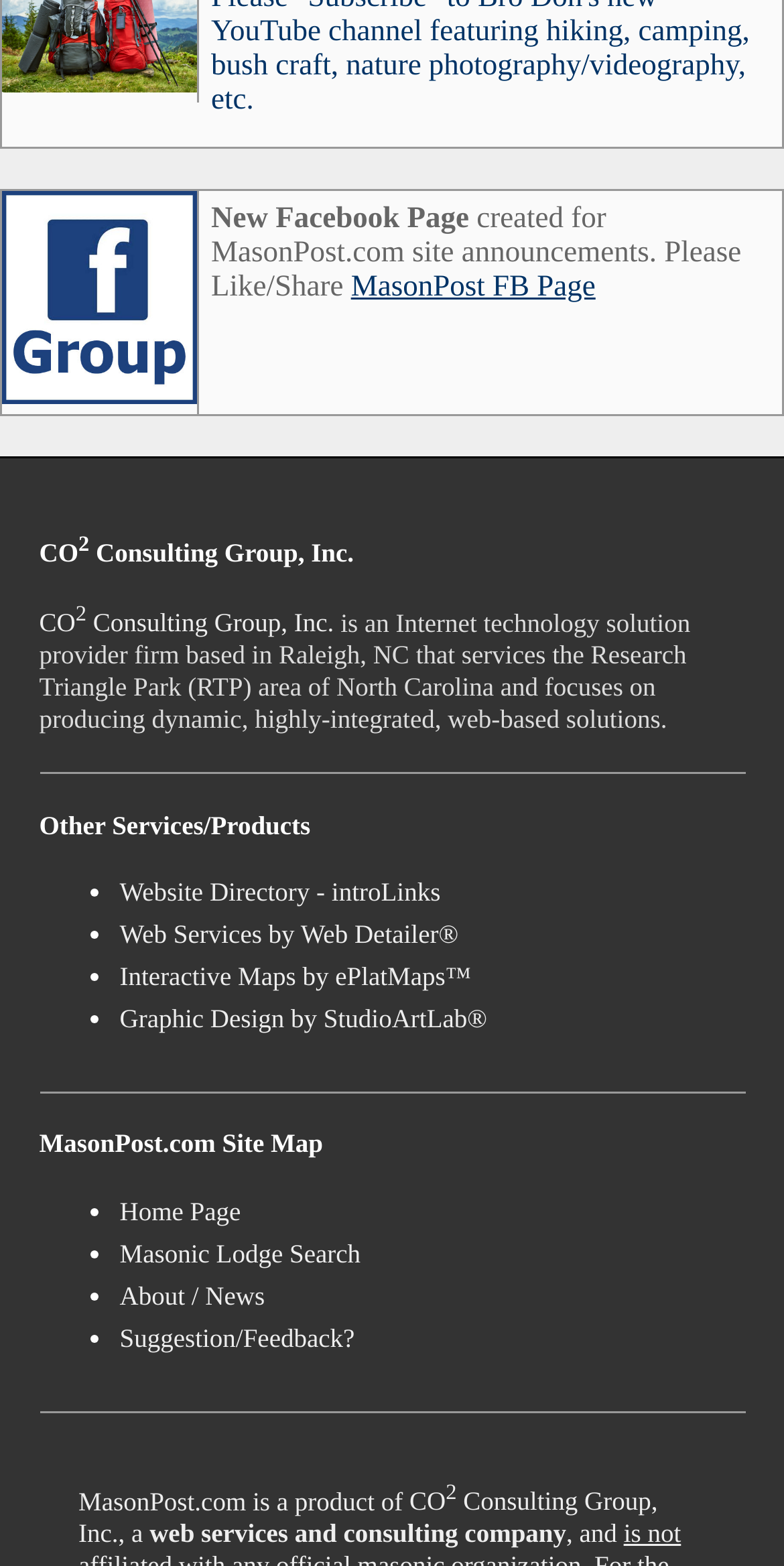Determine the bounding box coordinates for the UI element described. Format the coordinates as (top-left x, top-left y, bottom-right x, bottom-right y) and ensure all values are between 0 and 1. Element description: Website Directory - introLinks

[0.153, 0.56, 0.562, 0.596]